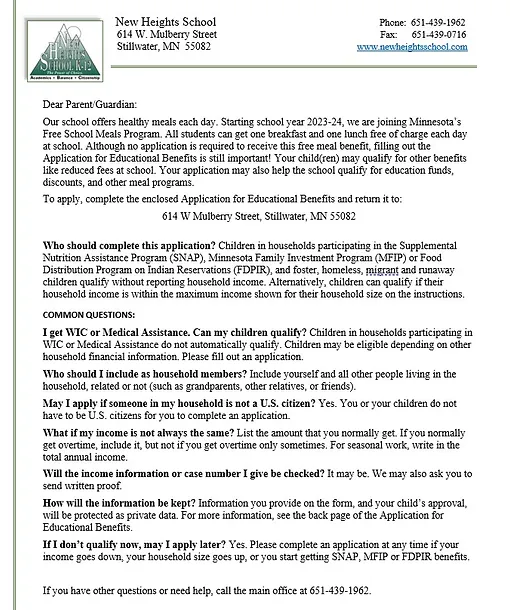Describe all the elements and aspects of the image comprehensively.

The image depicts a letter from New Heights School addressed to parents or guardians. It informs them about the school’s participation in Minnesota’s Free School Meals Program for the 2023-24 school year, emphasizing that all students are entitled to receive breakfast and lunch at no cost each day. 

The letter outlines the importance of completing the Application for Educational Benefits, as it may qualify children for additional resources like discounts on education costs and other programs. It details who should complete the application, such as families participating in various assistance programs, and addresses common questions regarding eligibility and household income.

Additionally, the letter provides contact information for further inquiries, including a phone number for parents to reach out if they have questions or need assistance. Overall, the message is clear and supportive, aiming to ensure that families are aware of available resources to aid in their children's education and nutrition.